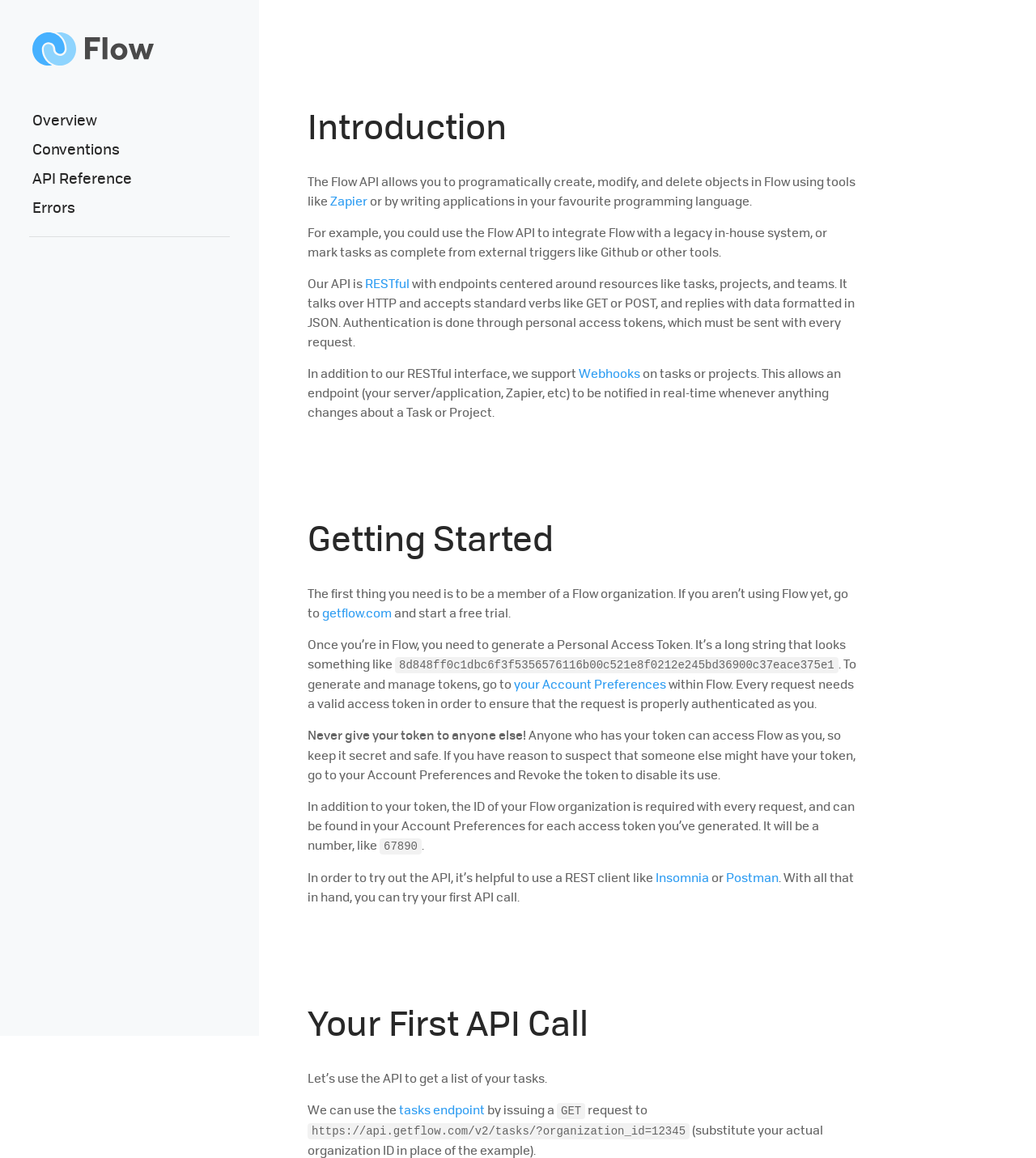Specify the bounding box coordinates of the area to click in order to execute this command: 'Click the 'RESTful' link'. The coordinates should consist of four float numbers ranging from 0 to 1, and should be formatted as [left, top, right, bottom].

[0.352, 0.237, 0.395, 0.252]